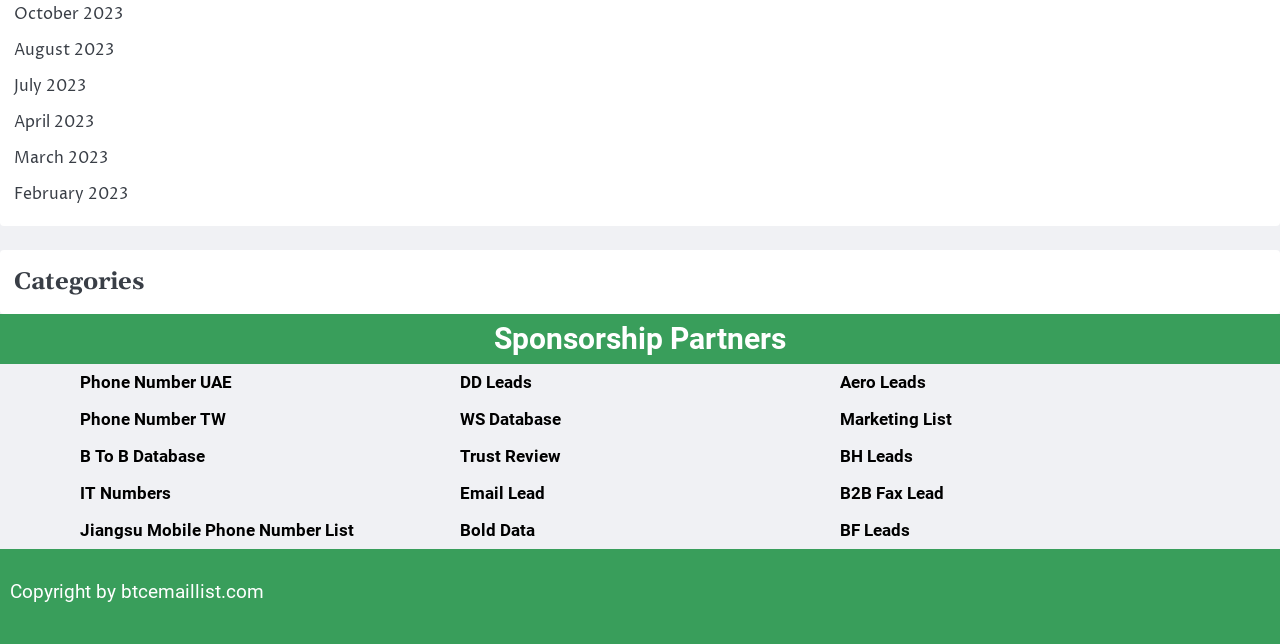Using the webpage screenshot, locate the HTML element that fits the following description and provide its bounding box: "August 2023".

[0.011, 0.06, 0.089, 0.094]